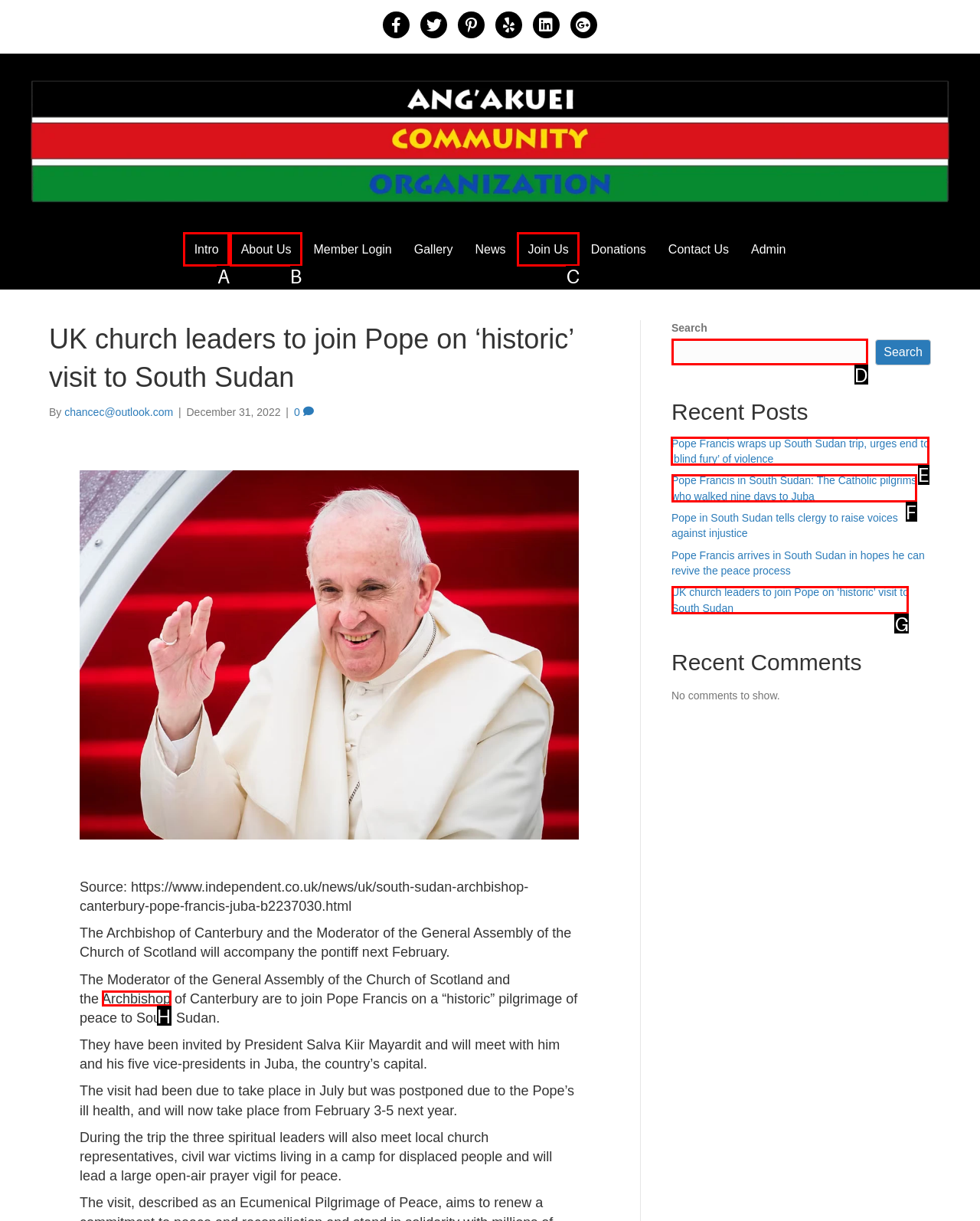Select the letter of the UI element you need to click on to fulfill this task: Click the 'Pope Francis wraps up South Sudan trip, urges end to ‘blind fury’ of violence' link. Write down the letter only.

E